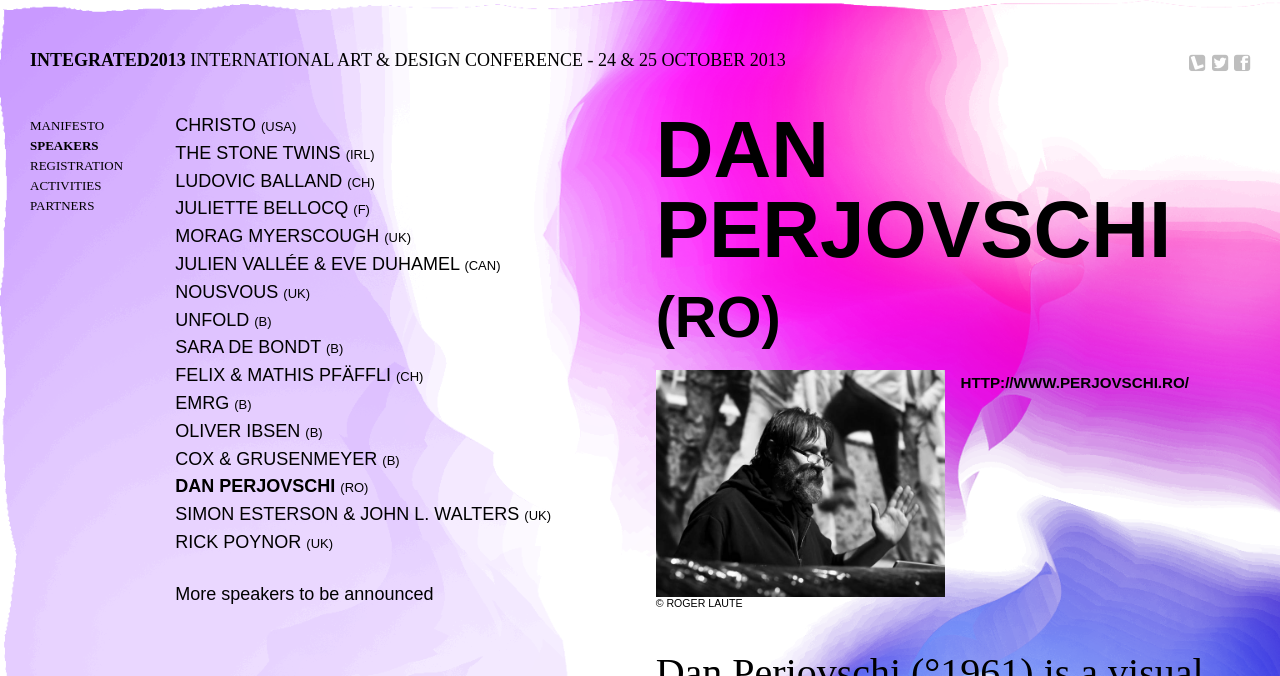Can you find the bounding box coordinates of the area I should click to execute the following instruction: "Read the manifesto"?

[0.023, 0.175, 0.081, 0.197]